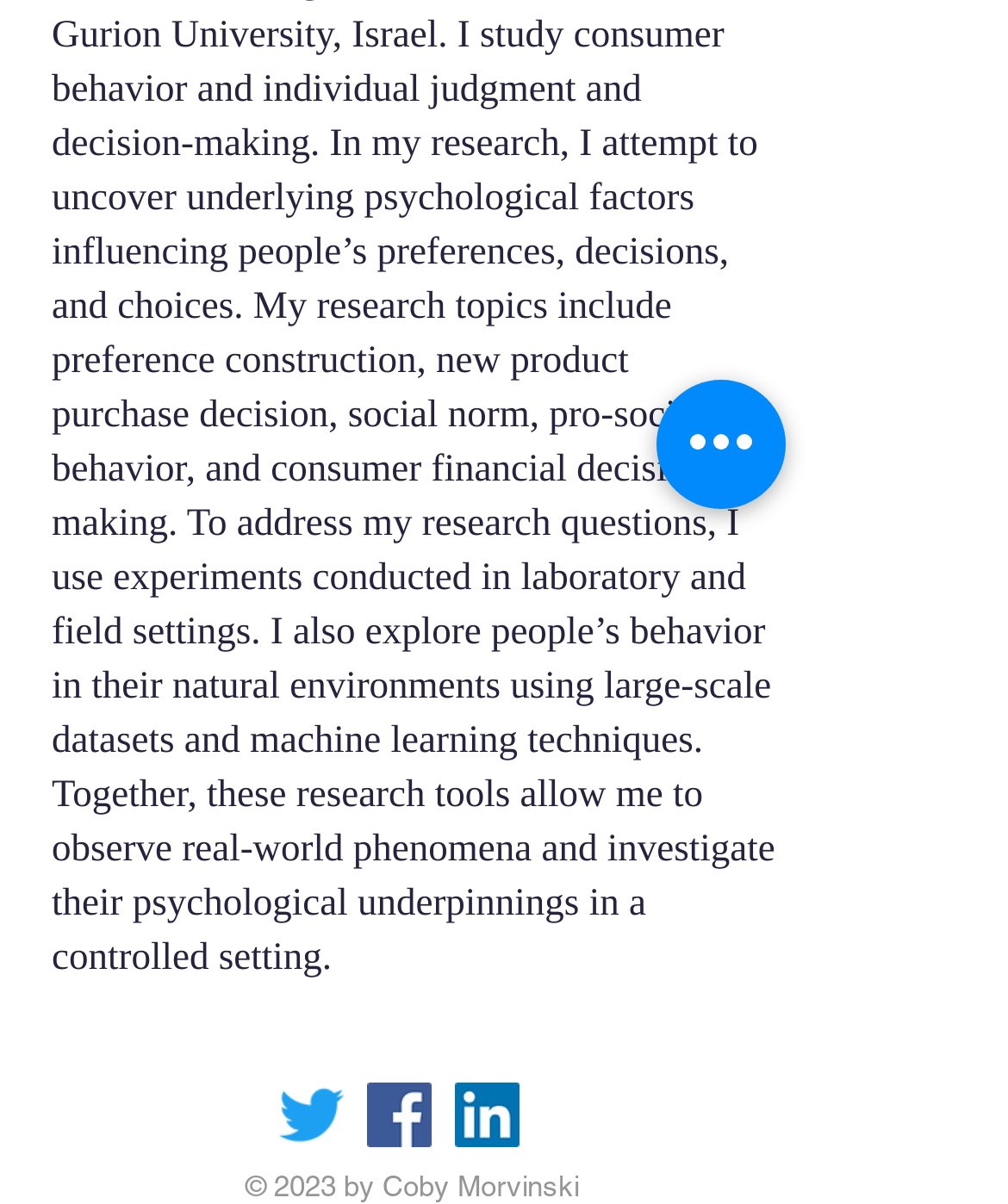Identify the bounding box of the HTML element described here: "aria-label="Quick actions"". Provide the coordinates as four float numbers between 0 and 1: [left, top, right, bottom].

[0.651, 0.315, 0.779, 0.423]